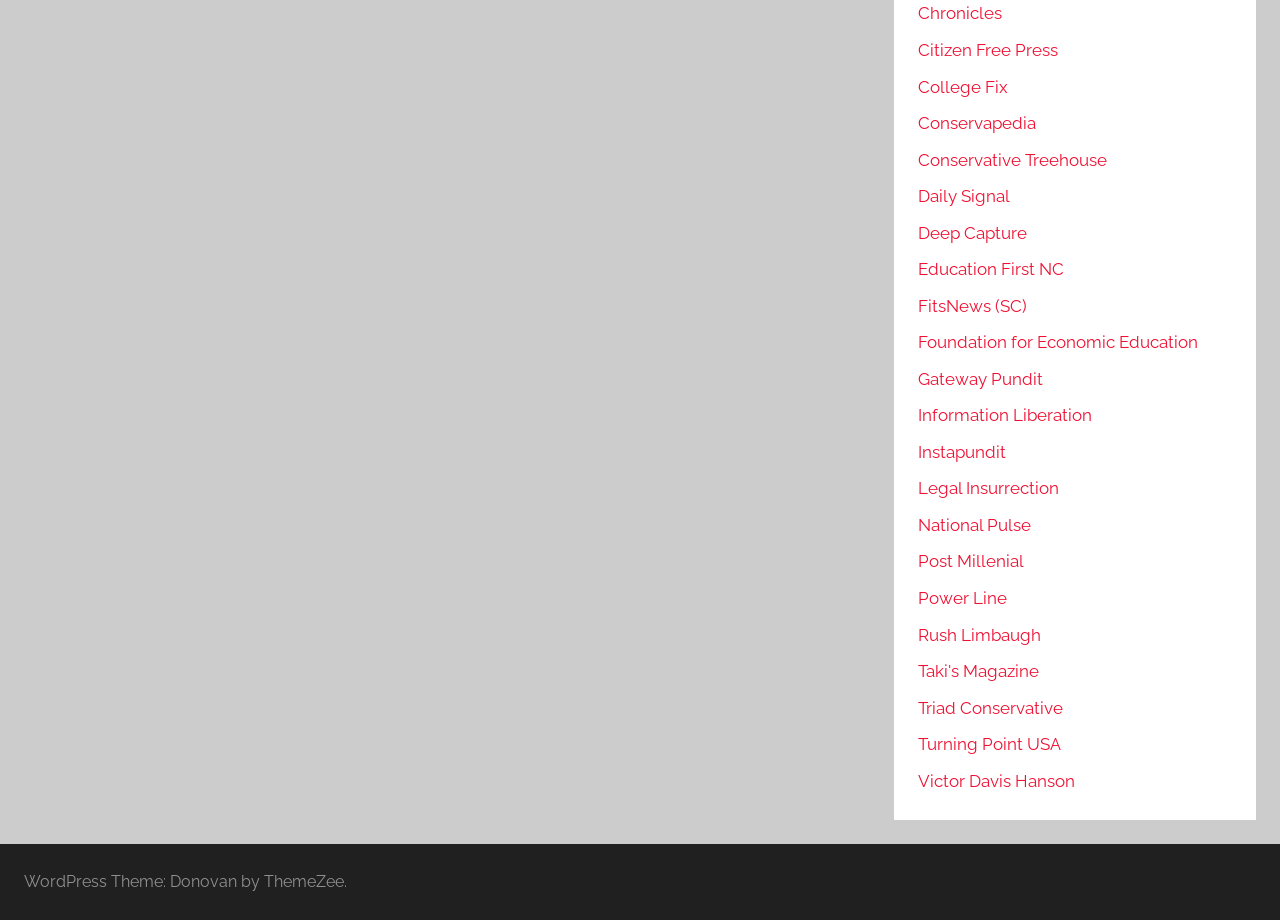Determine the bounding box coordinates of the element that should be clicked to execute the following command: "check out Victor Davis Hanson".

[0.717, 0.838, 0.84, 0.859]